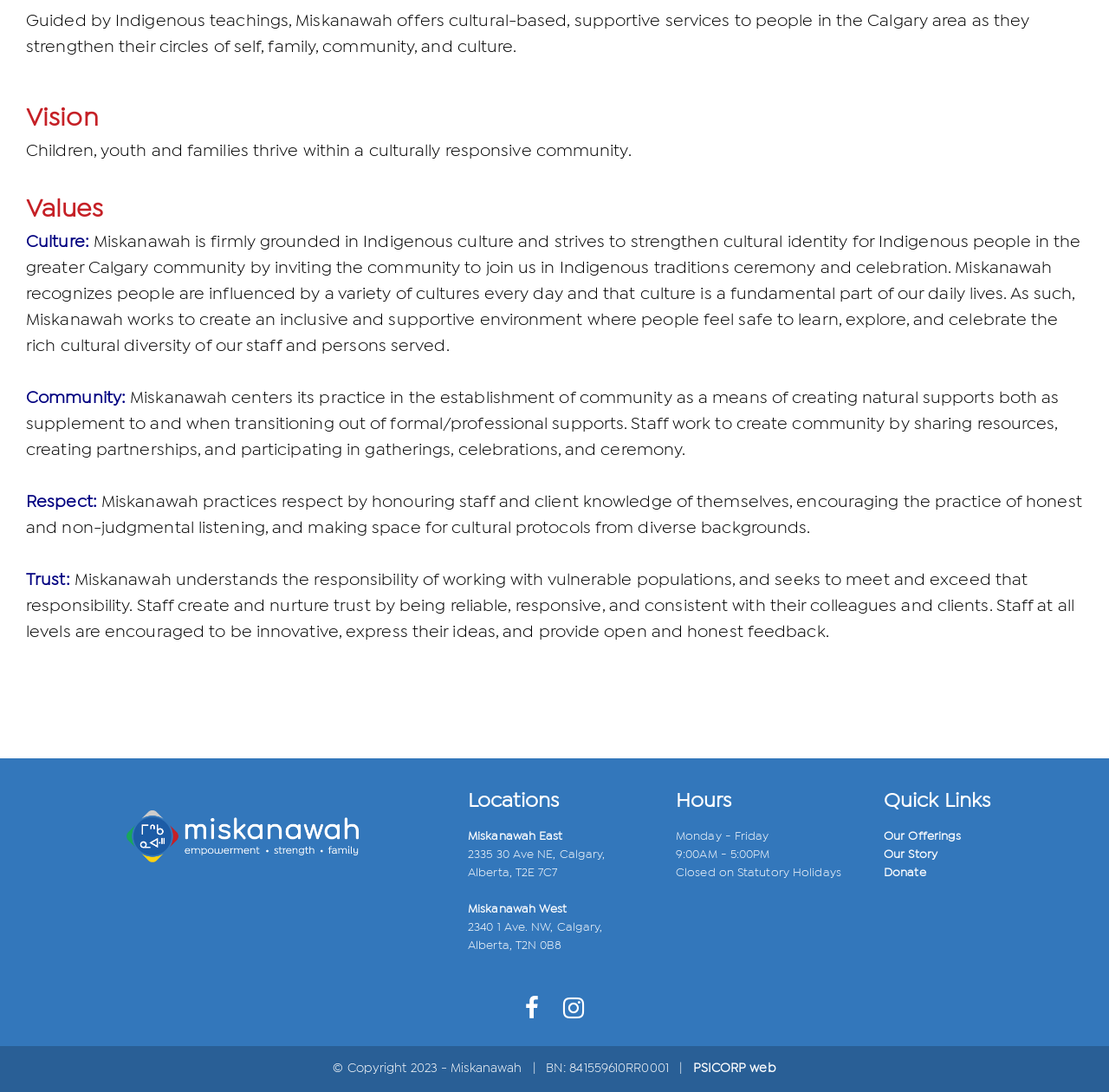Find the UI element described as: "alt="Miskanawah"" and predict its bounding box coordinates. Ensure the coordinates are four float numbers between 0 and 1, [left, top, right, bottom].

[0.047, 0.742, 0.391, 0.79]